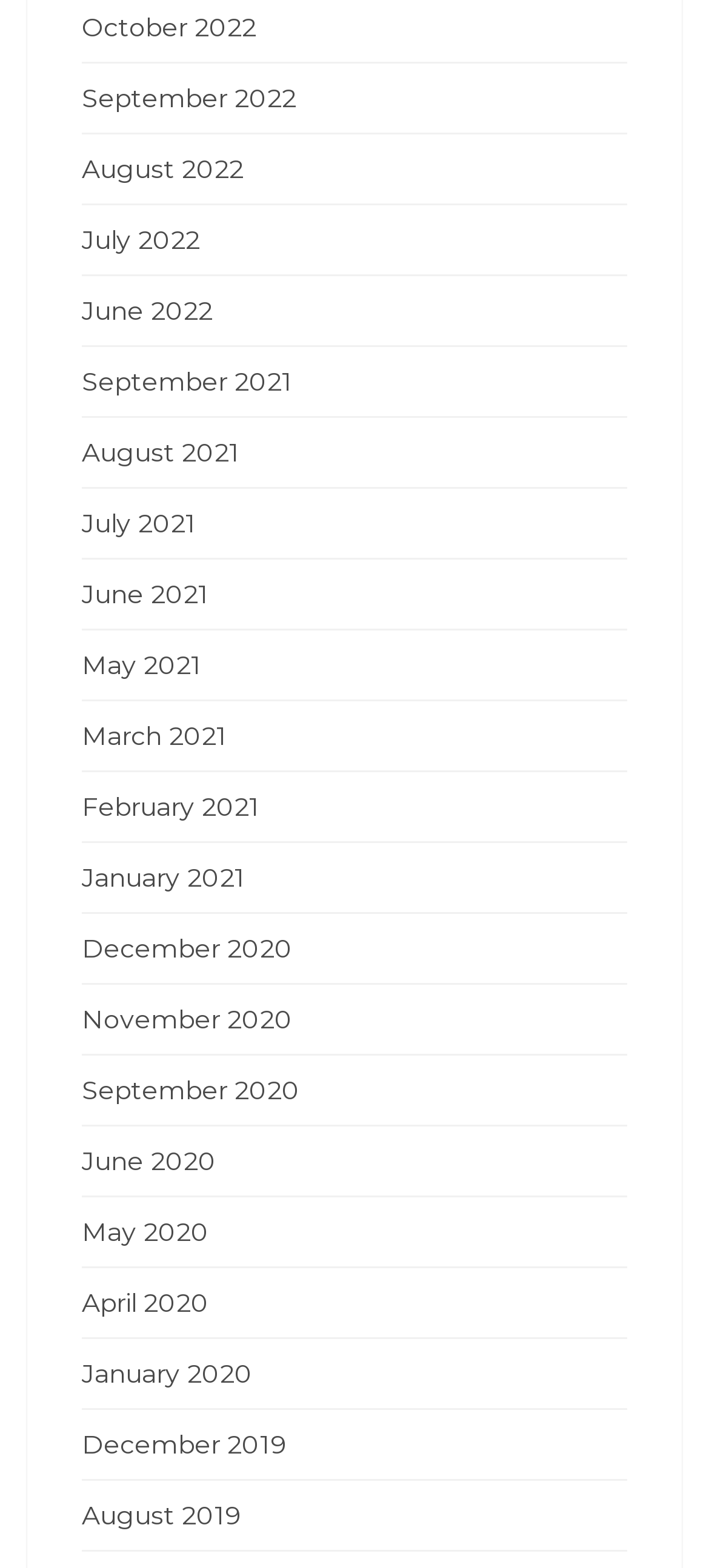Please reply to the following question using a single word or phrase: 
How many months are available in 2022?

6